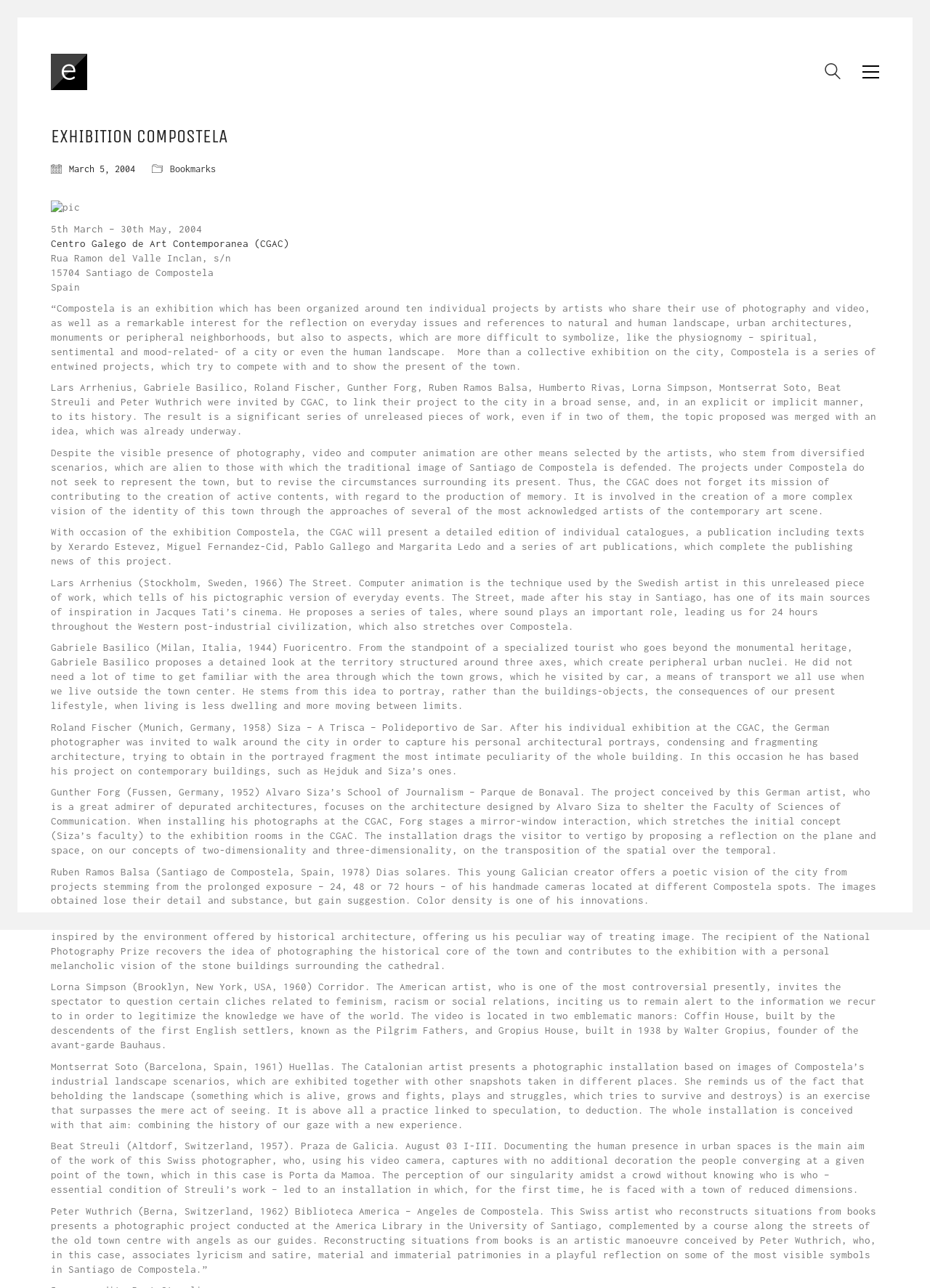Please determine the bounding box coordinates of the element's region to click for the following instruction: "Follow Emily Chang on Twitter".

[0.424, 0.632, 0.455, 0.655]